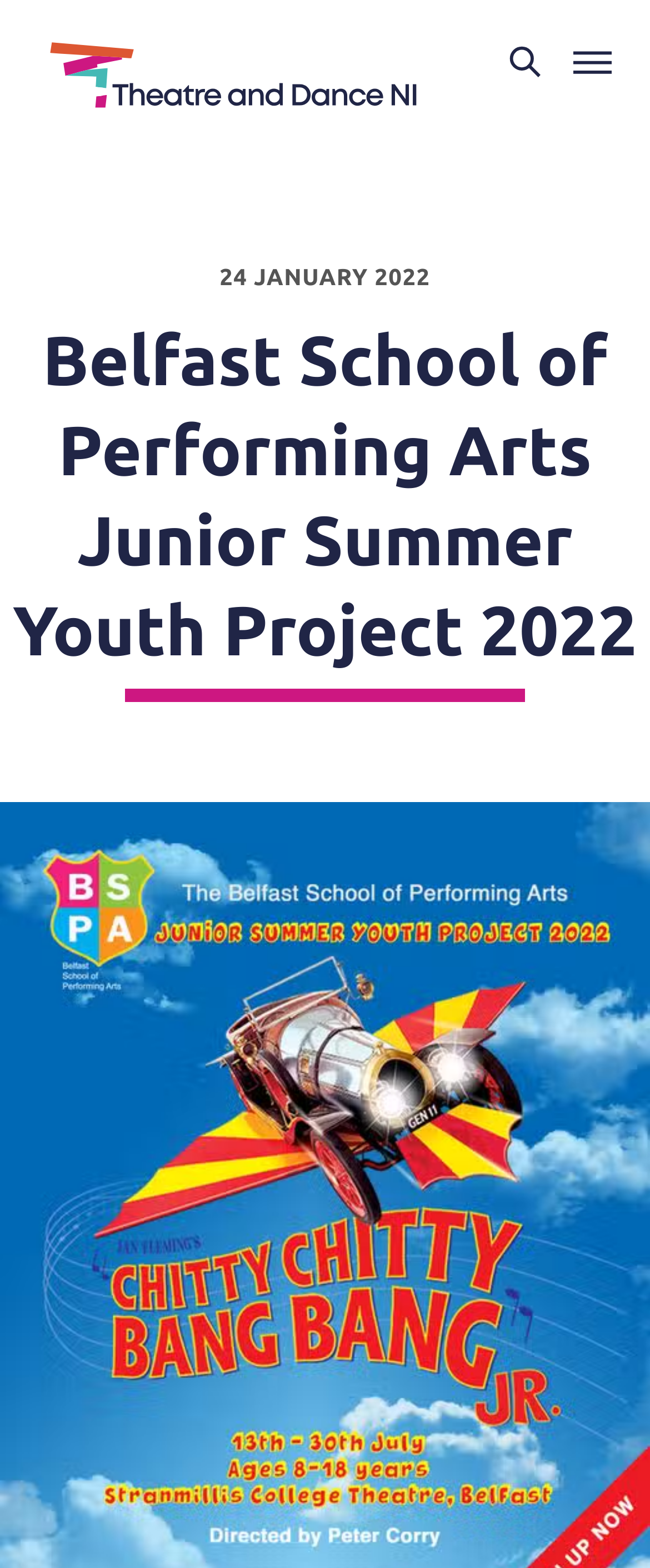Give a detailed account of the webpage's layout and content.

The webpage is about the Belfast School of Performing Arts Junior Summer Youth Project 2022. At the top left corner, there is a link to "Theatre and Dance NI". Next to it, on the top right corner, there are two buttons: "Toggle search" and "Toggle menu", each accompanied by a small icon. 

Below these buttons, there is a header section that spans the entire width of the page. Within this section, there is a time element on the left side, displaying the date "24 JANUARY 2022". To the right of the time element, there is a heading that reads "Belfast School of Performing Arts Junior Summer Youth Project 2022".